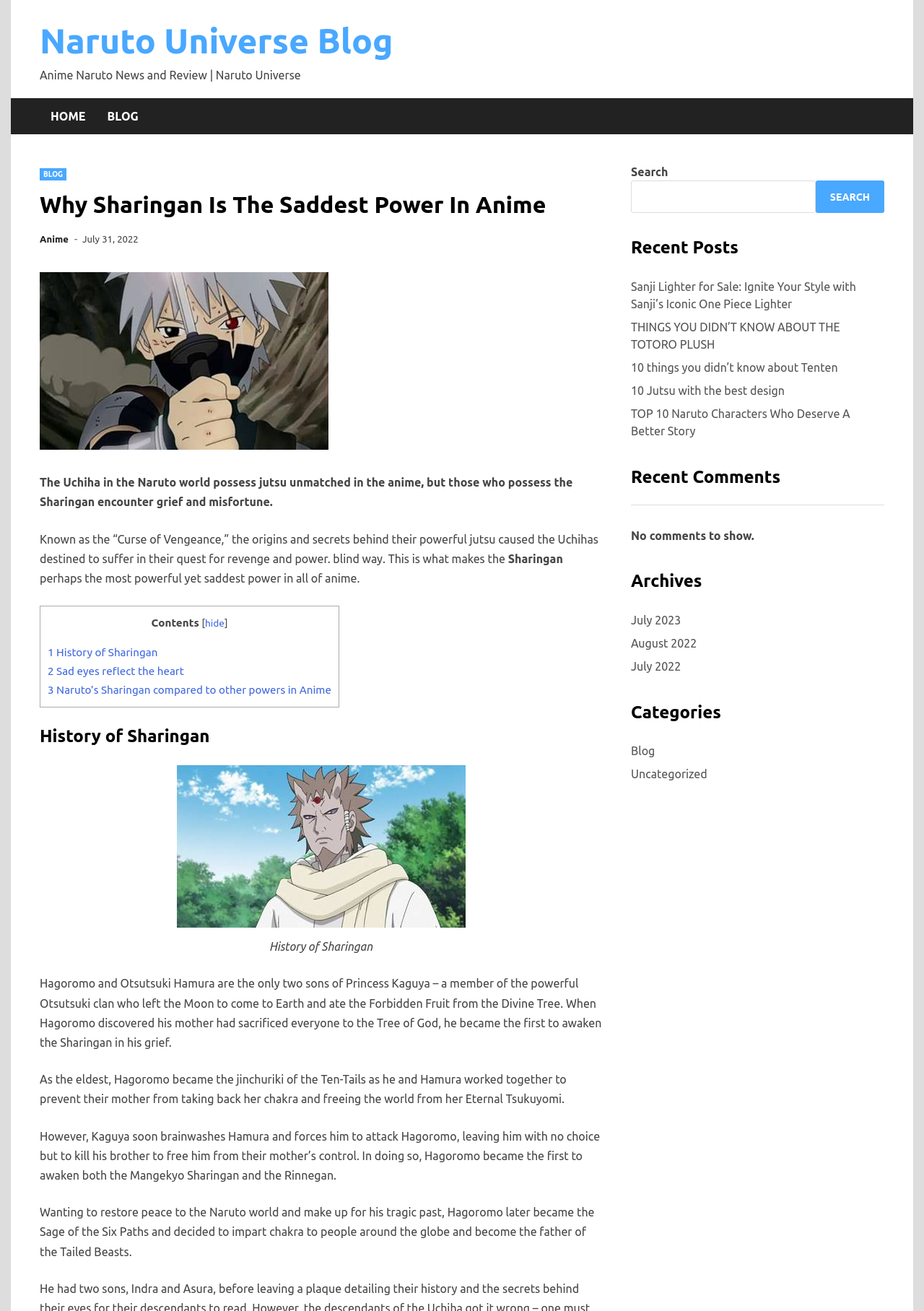What is the purpose of the search bar?
From the image, provide a succinct answer in one word or a short phrase.

To search the blog